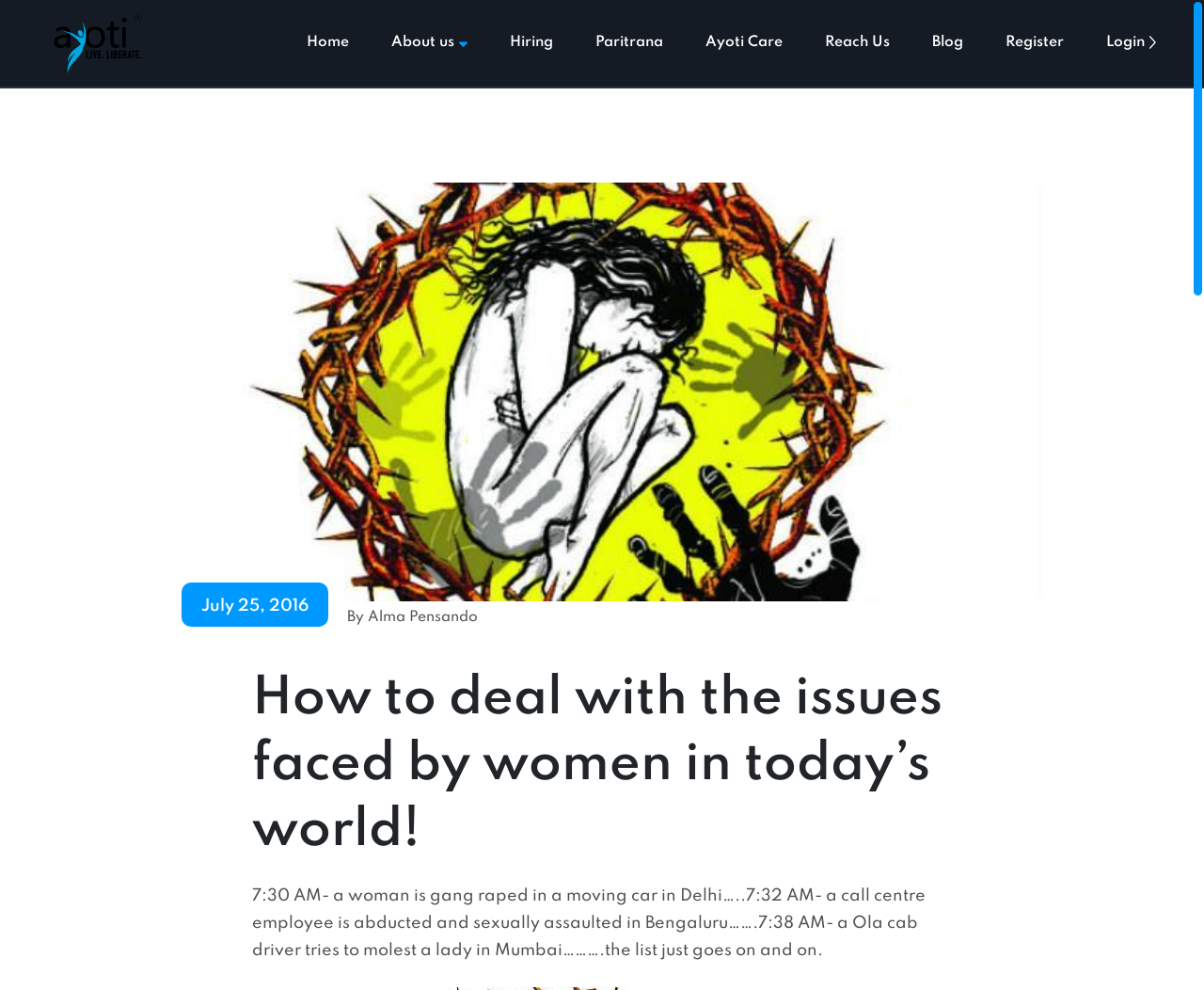Locate the bounding box of the UI element based on this description: "About us". Provide four float numbers between 0 and 1 as [left, top, right, bottom].

[0.325, 0.0, 0.388, 0.087]